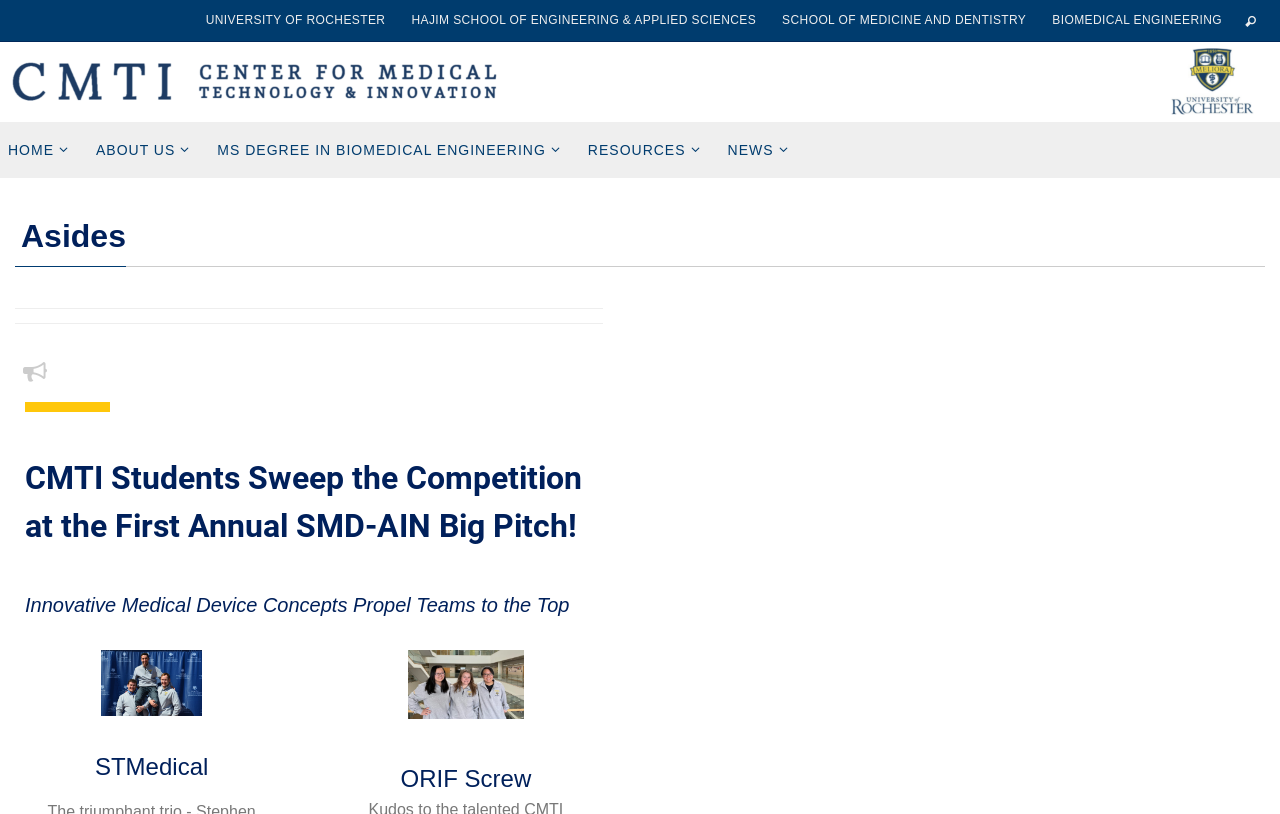What is the name of the school?
Can you provide an in-depth and detailed response to the question?

The answer can be found by looking at the top links on the webpage, where 'HAJIM SCHOOL OF ENGINEERING & APPLIED SCIENCES' is listed as one of the links.